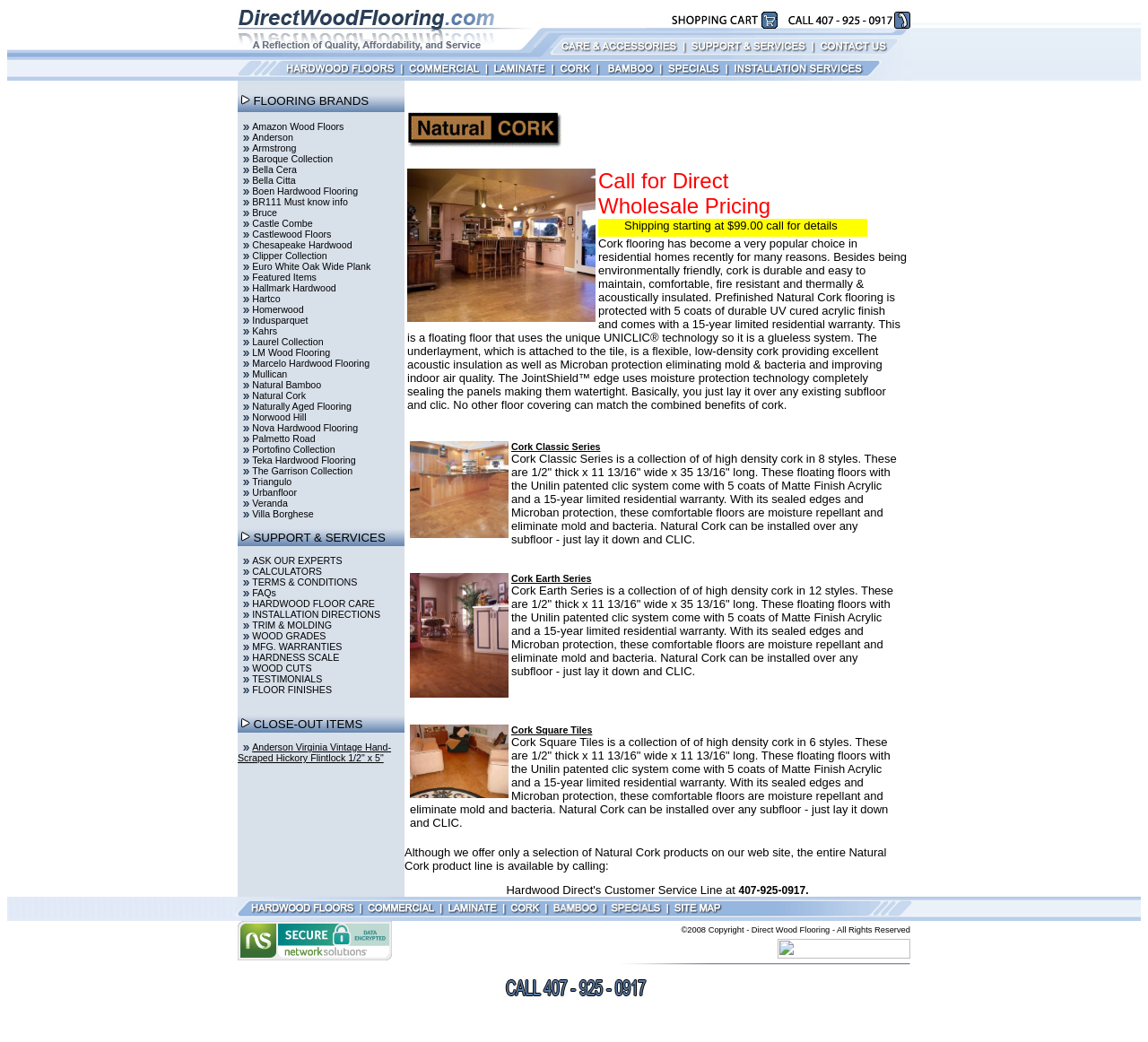Describe all the significant parts and information present on the webpage.

This webpage appears to be a hardwood flooring website. At the top, there is a table with two columns. The left column has a heading "Hardwood Floors" and contains several links to different types of hardwood floors. The right column is empty. Below this table, there is another table with multiple rows, each containing several links to various flooring brands, such as Amazon Wood Floors, Anderson, and Armstrong. There are also images scattered throughout this table, likely representing the different flooring brands.

To the right of these tables, there is a narrow column with a single cell containing a list of flooring brands, including Amazon Wood Floors, Anderson, and Armstrong, among others. This list appears to be a summary of the brands listed in the larger table to the left.

The webpage has a total of 14 images, all of which are relatively small and appear to be icons or logos for the different flooring brands. There are also numerous links to various flooring brands and types, suggesting that the webpage is a directory or catalog for hardwood flooring products.